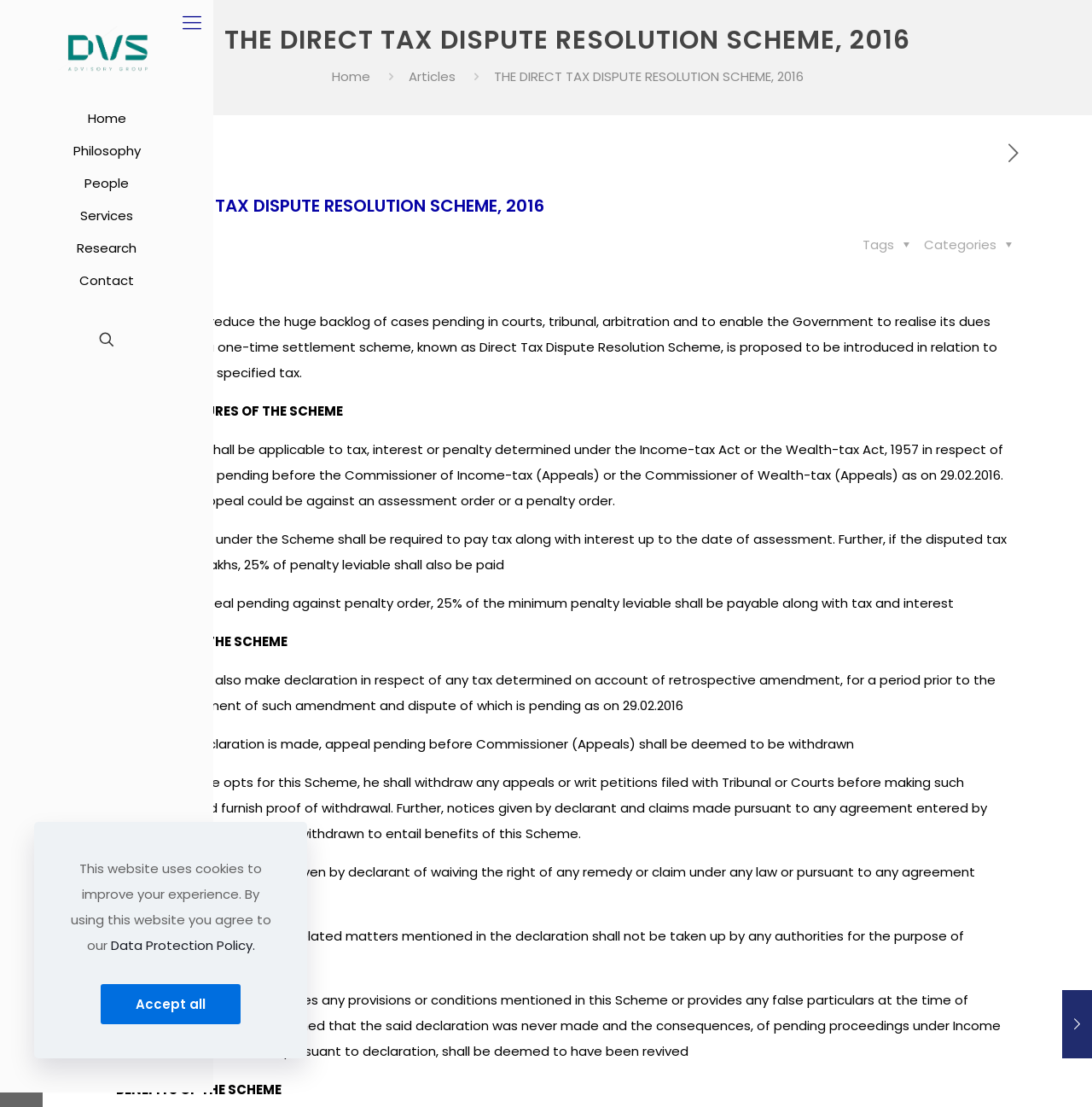Pinpoint the bounding box coordinates of the clickable area needed to execute the instruction: "Enter your name". The coordinates should be specified as four float numbers between 0 and 1, i.e., [left, top, right, bottom].

None